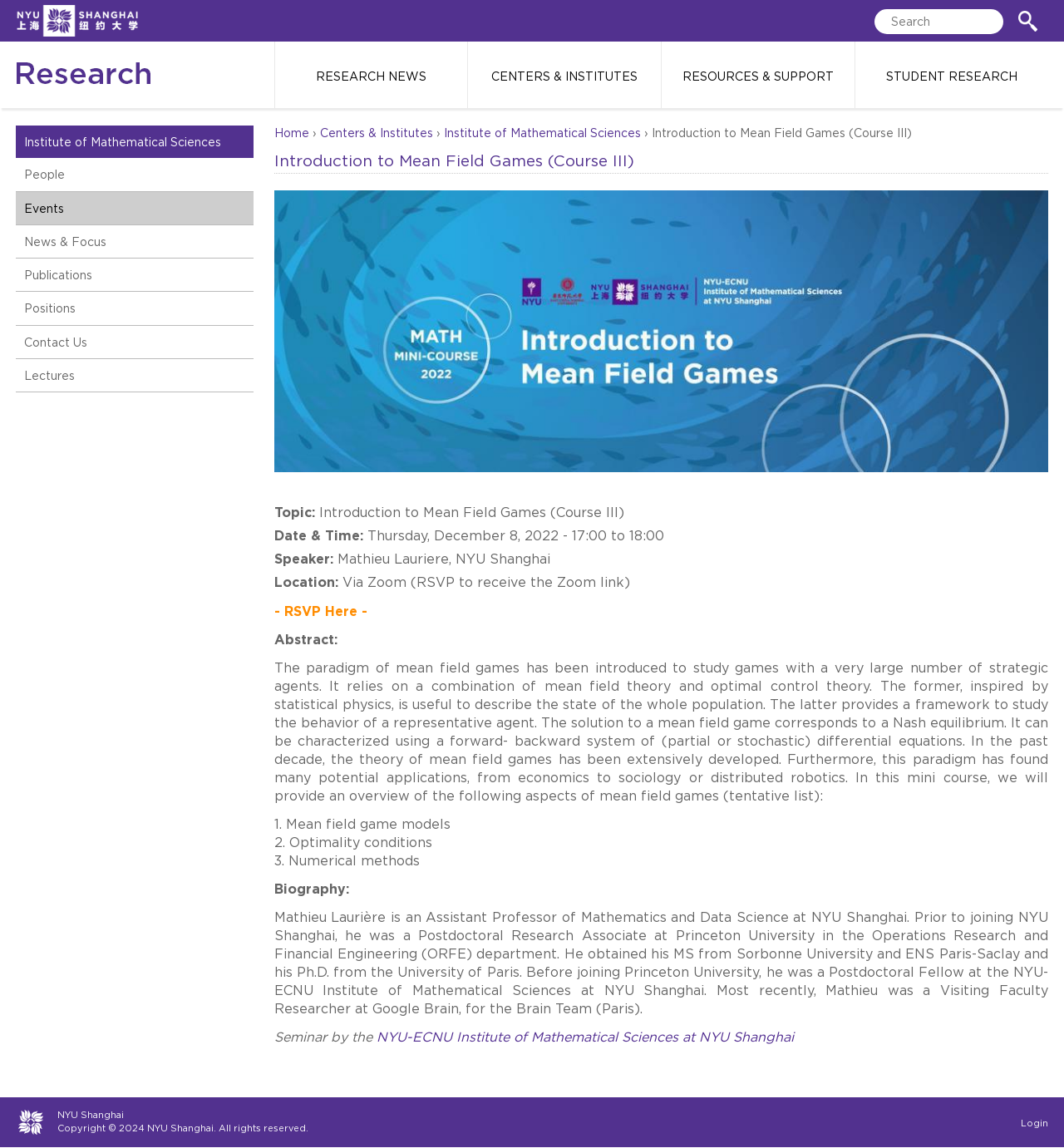What is the date and time of the course?
With the help of the image, please provide a detailed response to the question.

I found the answer by looking at the article section of the webpage, where it says 'Date & Time: Thursday, December 8, 2022 - 17:00 to 18:00'.